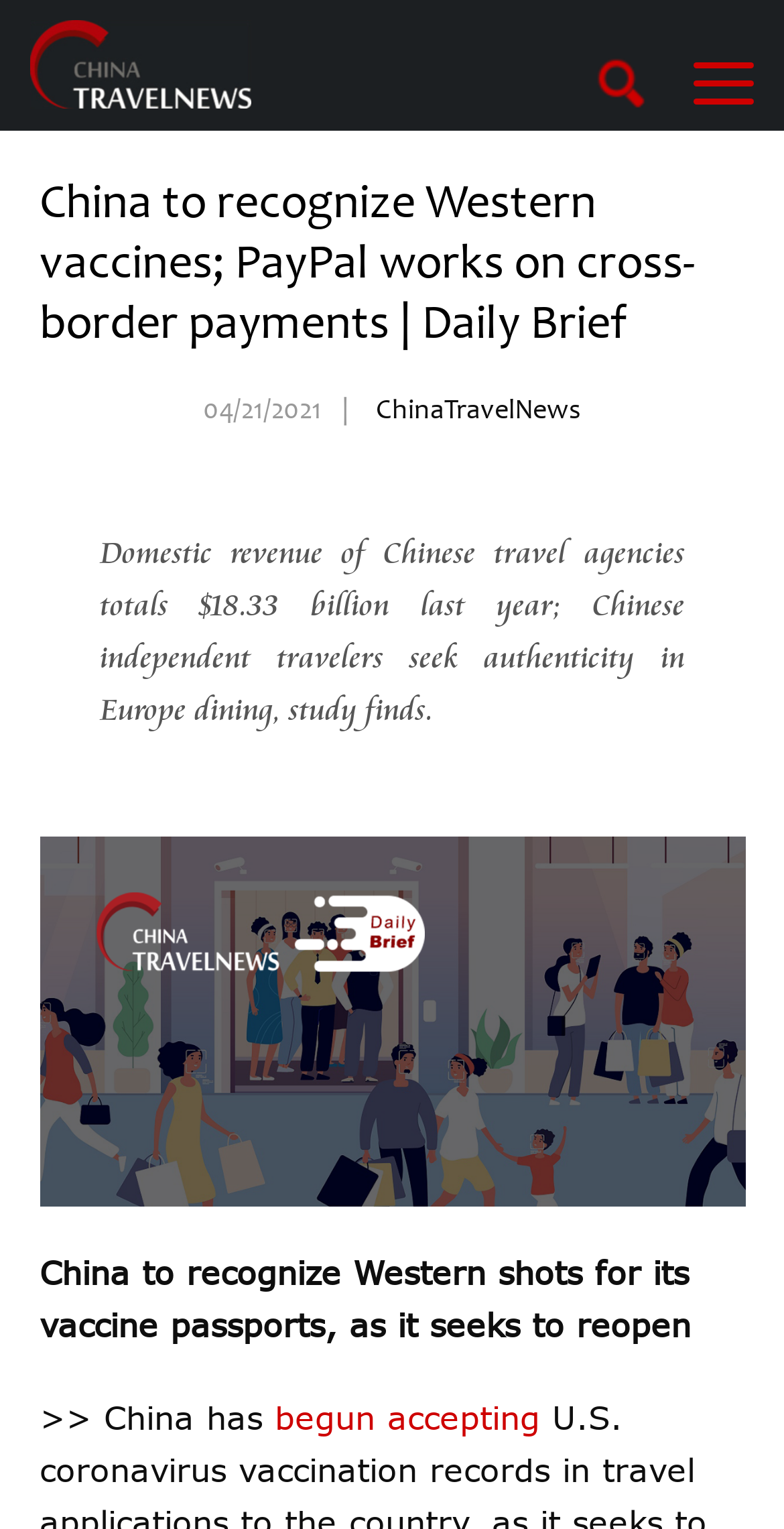Extract the bounding box coordinates for the UI element described as: "ChinaTravelNews".

[0.479, 0.256, 0.741, 0.279]